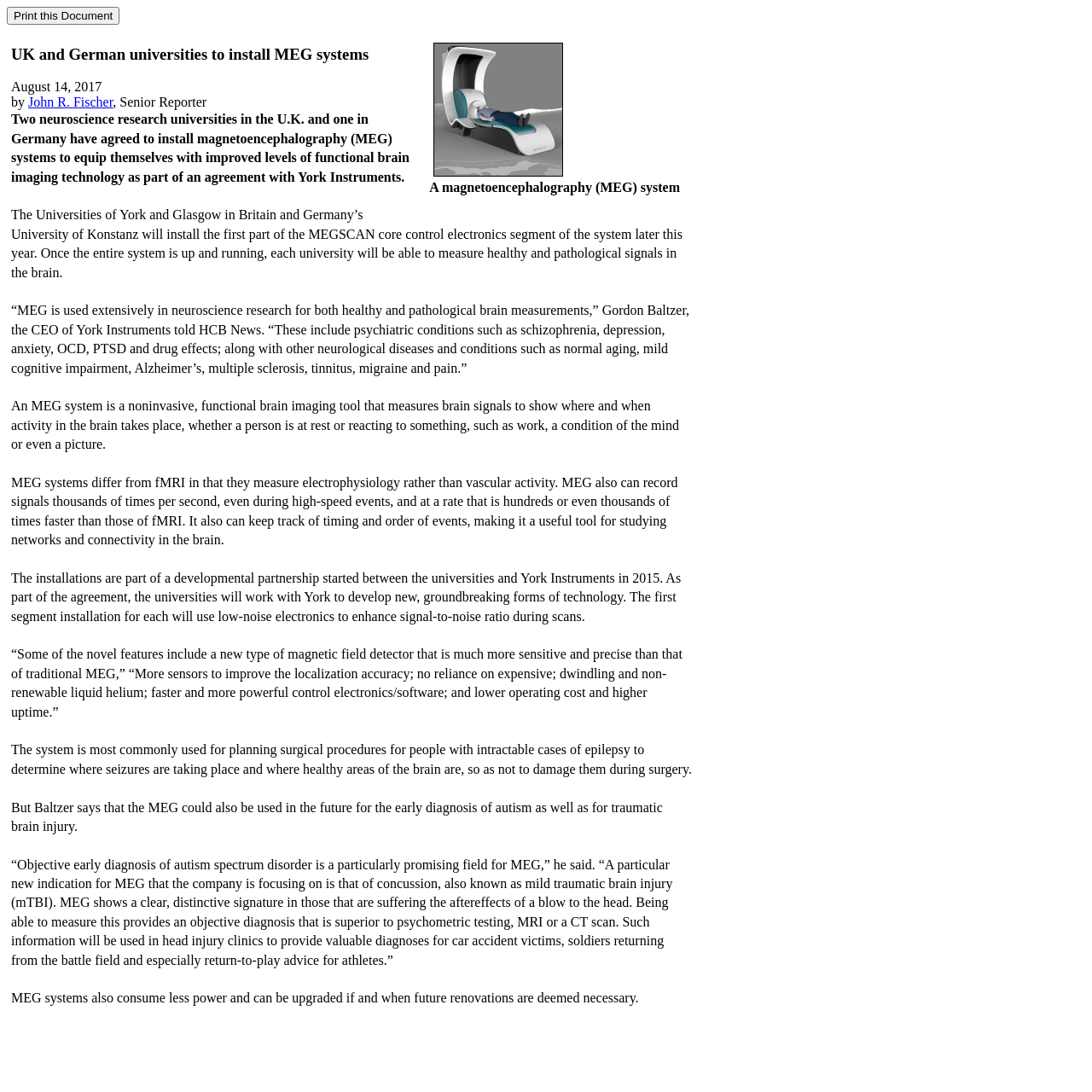What is the potential use of MEG in concussion diagnosis?
Answer the question in a detailed and comprehensive manner.

The webpage states that MEG shows a clear, distinctive signature in those suffering from the aftereffects of a blow to the head, providing an objective diagnosis that is superior to psychometric testing, MRI, or a CT scan, which can be used in head injury clinics to provide valuable diagnoses for car accident victims, soldiers, and athletes.